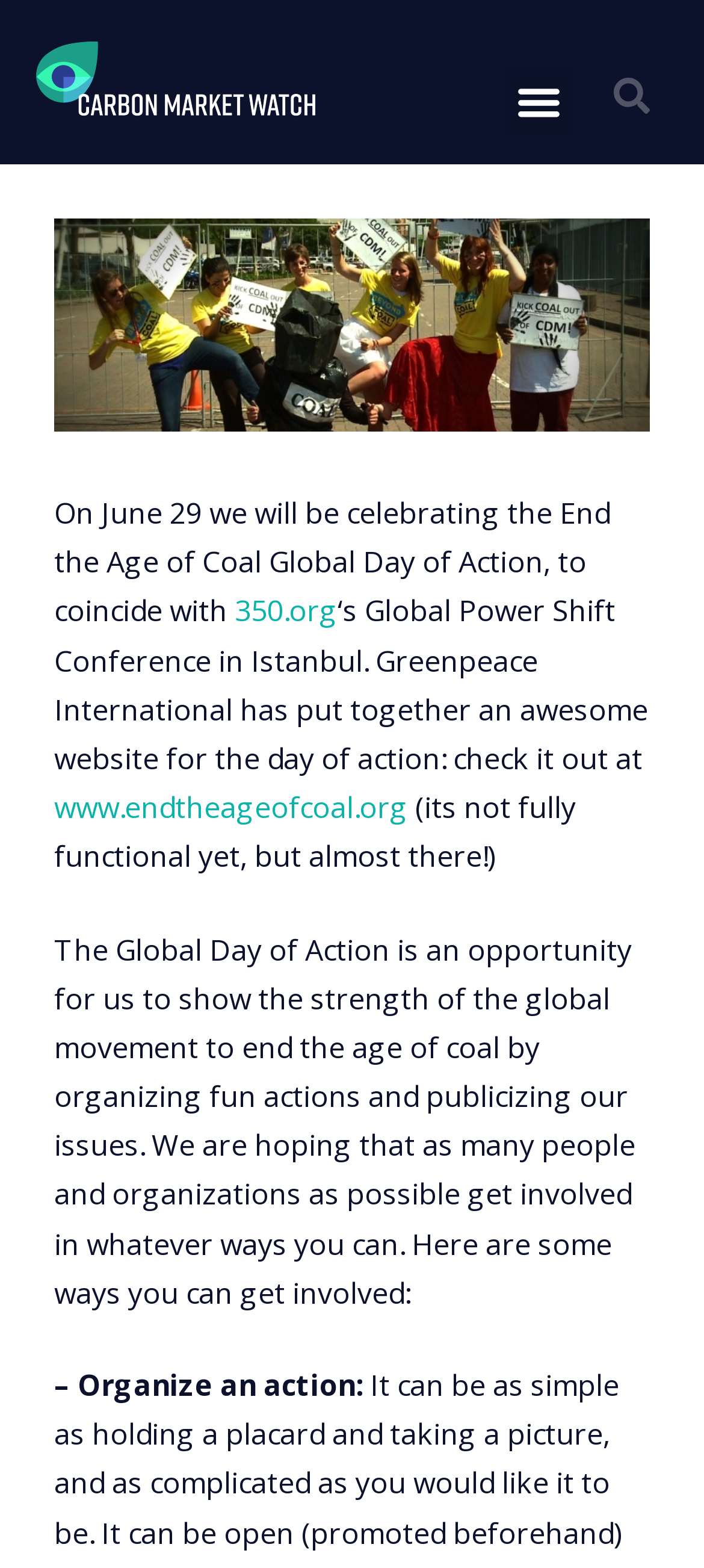Provide a thorough description of the webpage's content and layout.

The webpage is about the End the Age of Coal Global Day of Action, which is taking place on June 29. At the top left of the page, there is a link, and next to it, a button labeled "Menu Toggle". On the top right, there is a search bar with a "Search" button. 

Below the top section, there is a prominent "kick coal" link with an accompanying image. Underneath, there is a paragraph of text explaining the purpose of the Global Day of Action, which coincides with 350.org's Global Power Shift Conference in Istanbul. The text also mentions that Greenpeace International has created a website for the day of action, which can be accessed at www.endtheageofcoal.org. 

The webpage then lists ways to get involved in the Global Day of Action, starting with organizing an action. The text is divided into sections, with clear headings and concise descriptions. Overall, the webpage is focused on promoting the End the Age of Coal Global Day of Action and encouraging people to participate.